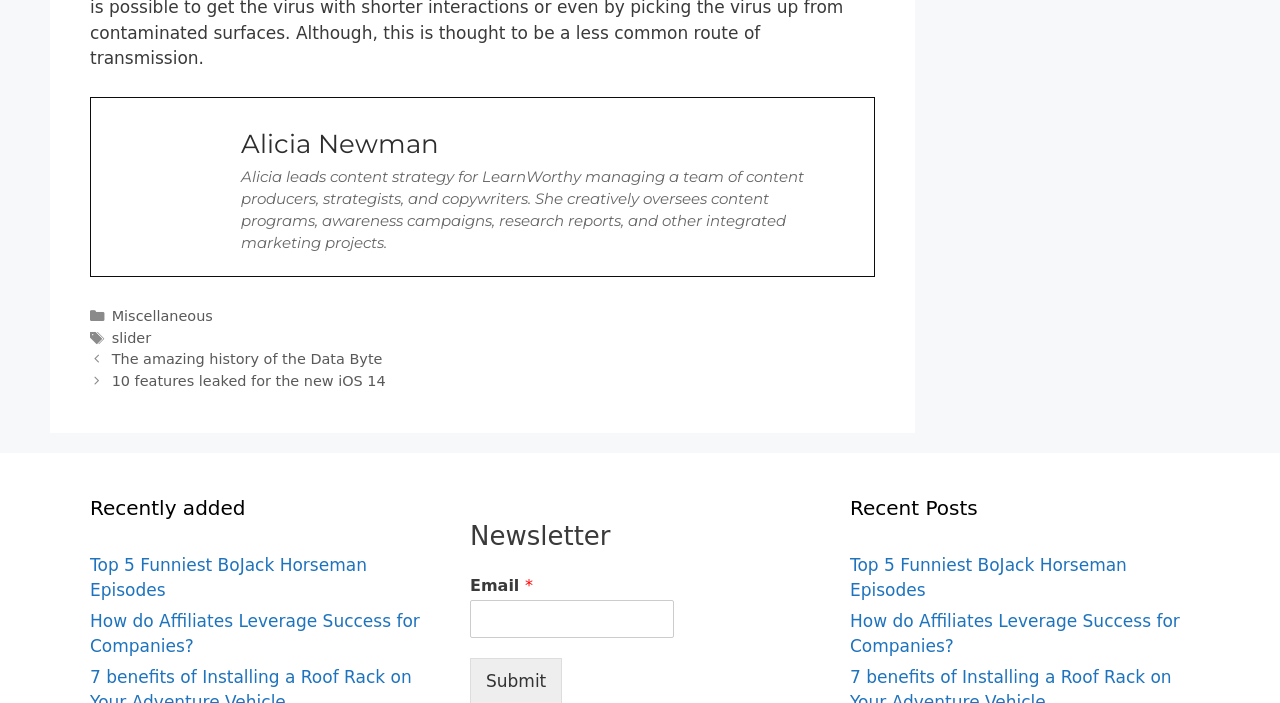Could you locate the bounding box coordinates for the section that should be clicked to accomplish this task: "Read the newsletter".

[0.367, 0.741, 0.477, 0.783]